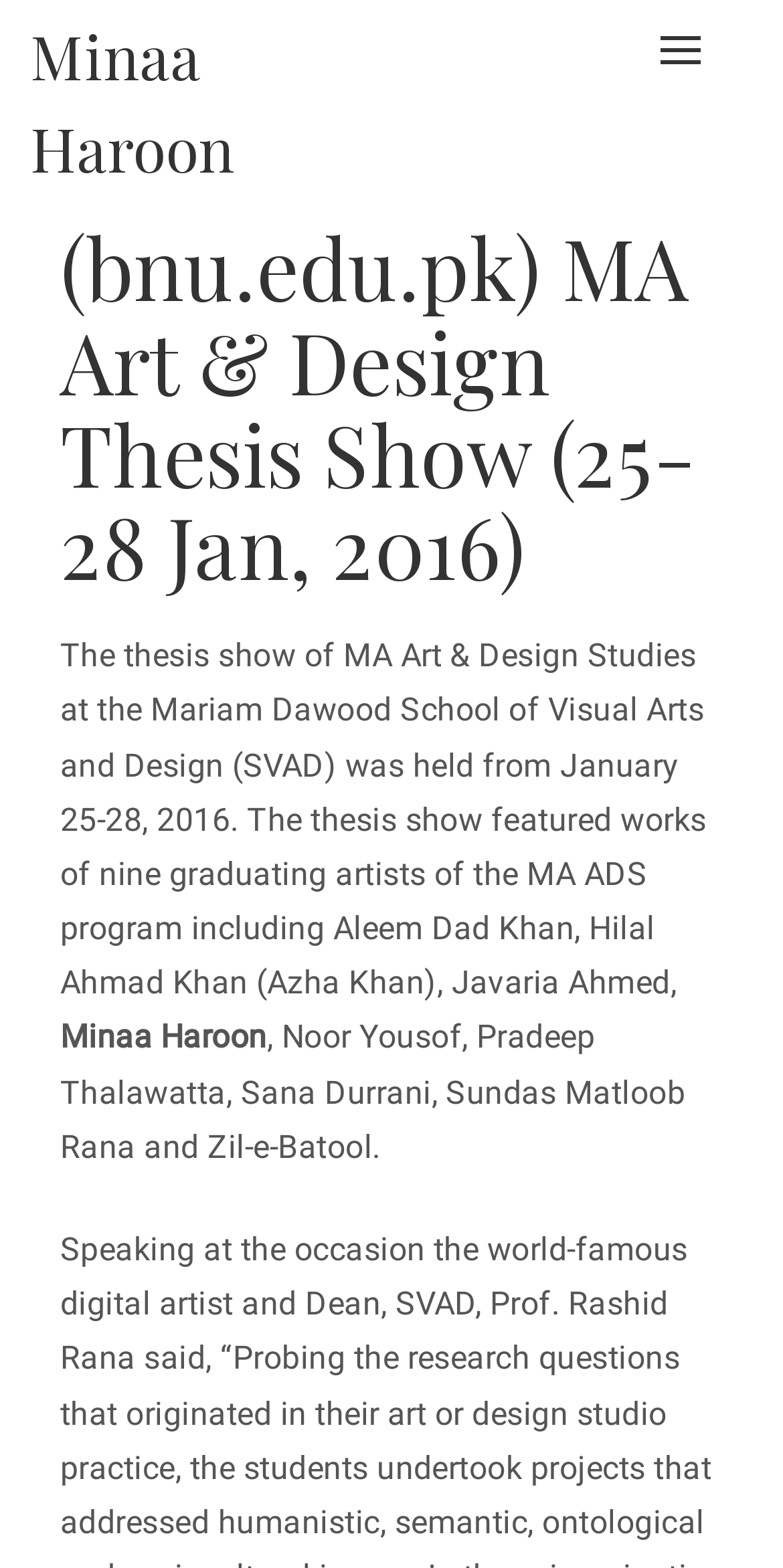What is the date range of the thesis show?
Please answer the question with as much detail and depth as you can.

I found the answer by looking at the heading element that contains the text '(bnu.edu.pk) MA Art & Design Thesis Show (25-28 Jan, 2016)' which is a child of the root element. This heading element contains the date range of the thesis show.